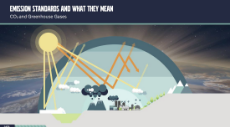Give a one-word or short phrase answer to this question: 
What is the main focus of the image?

Emissions and climate change